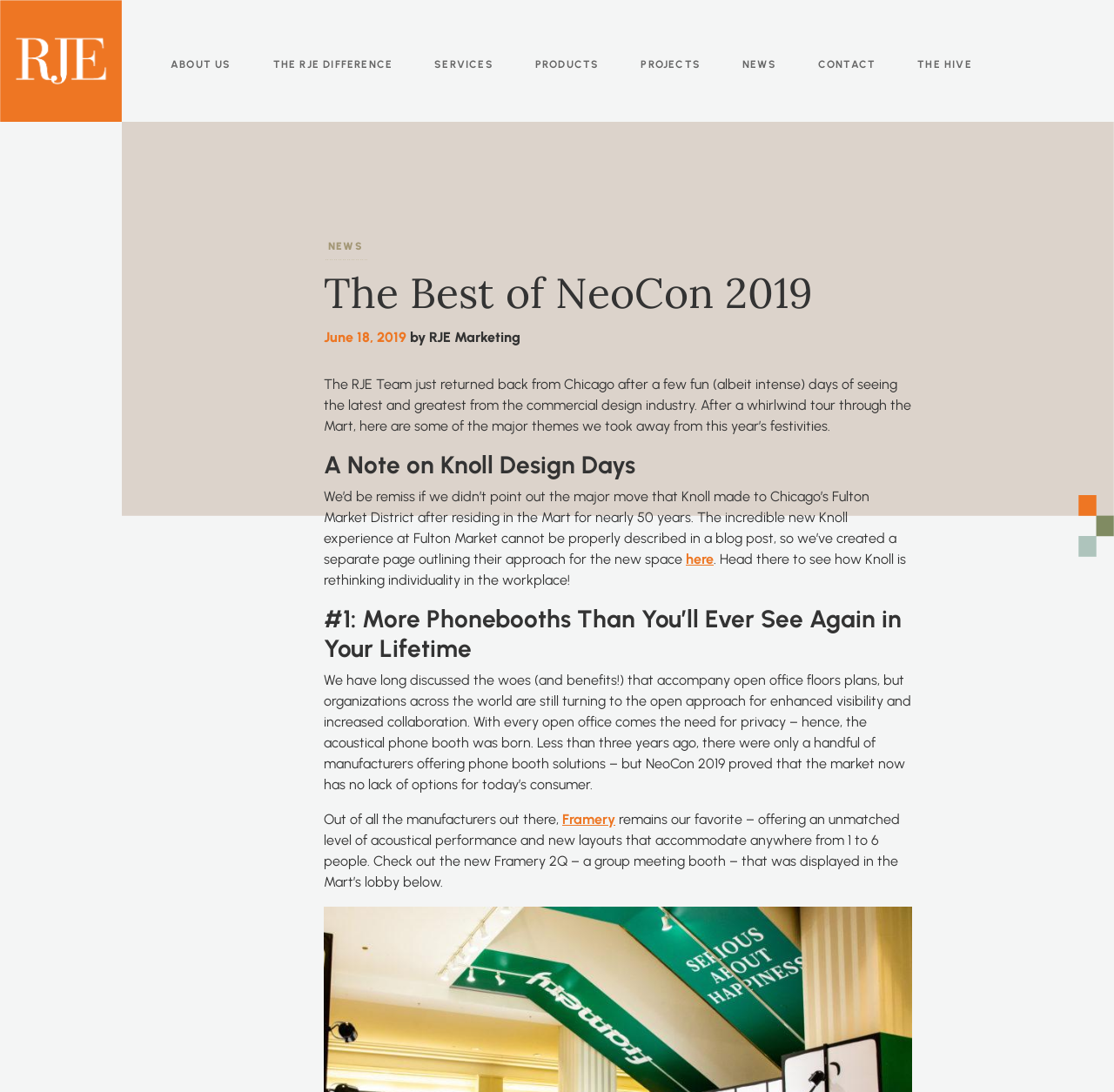What is the topic of the blog post?
Using the image as a reference, answer the question in detail.

I found the answer by looking at the heading of the blog post, which says 'The Best of NeoCon 2019'.